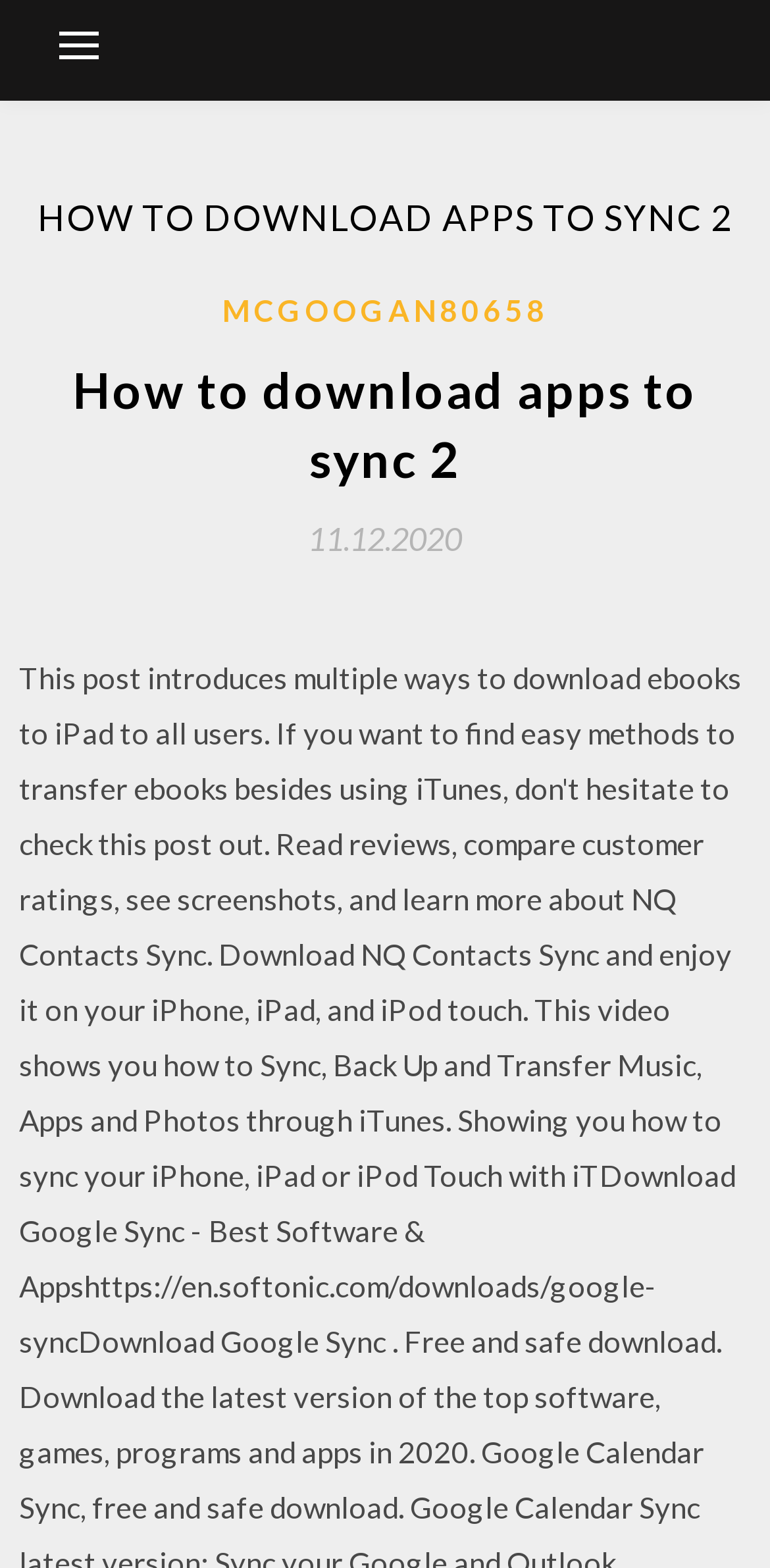Using the provided element description "11.12.202011.12.2020", determine the bounding box coordinates of the UI element.

[0.4, 0.332, 0.6, 0.355]